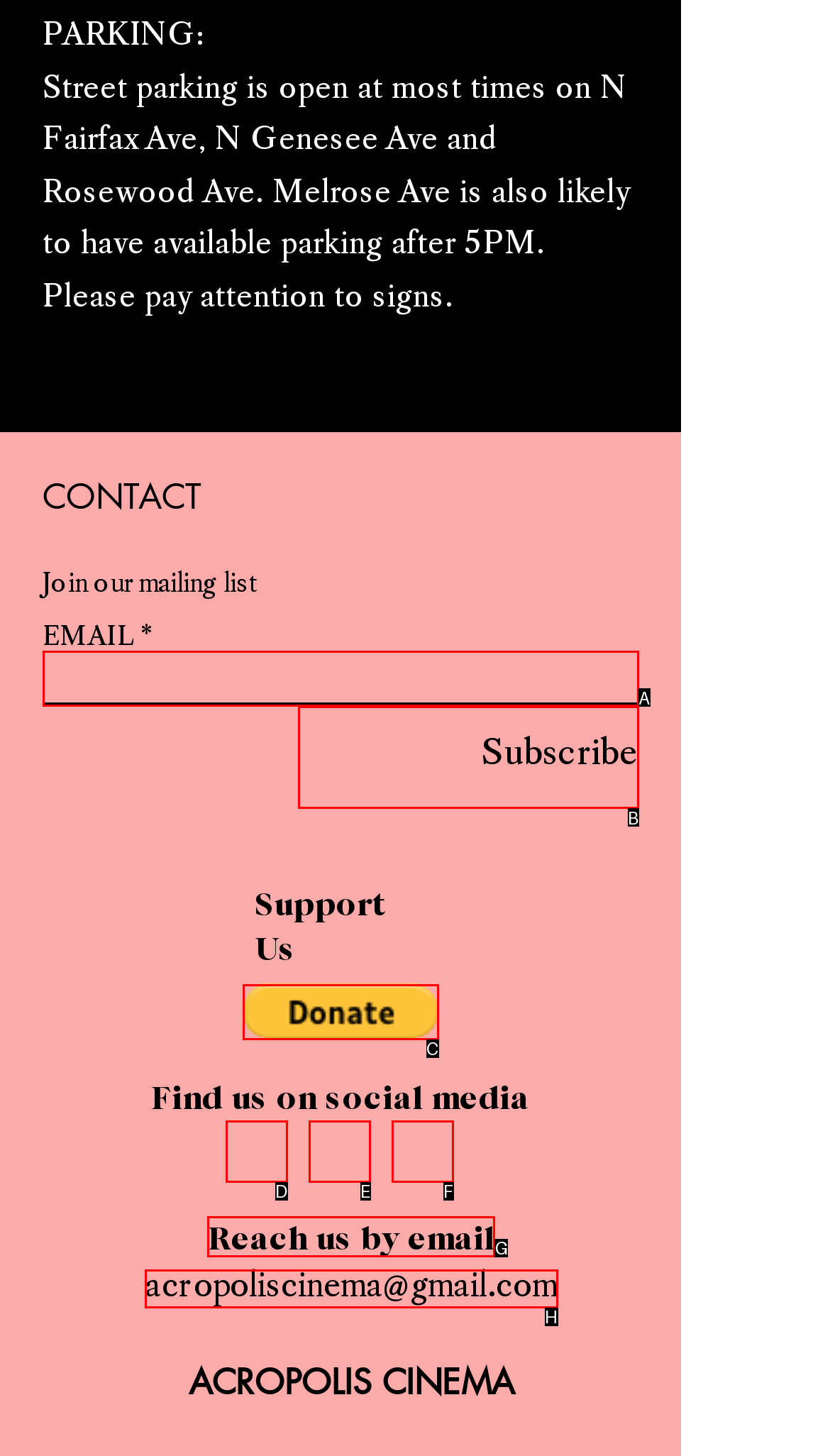Tell me which one HTML element best matches the description: name="email" placeholder="" Answer with the option's letter from the given choices directly.

A